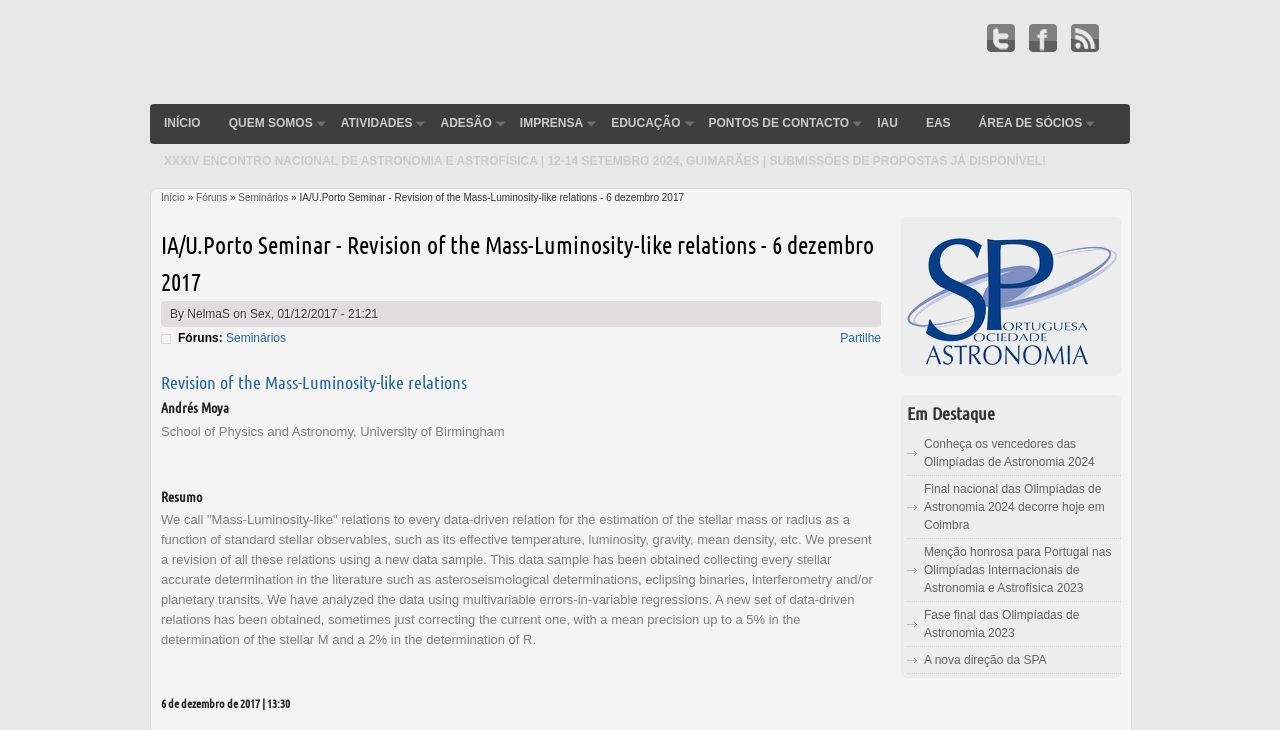Please find and report the primary heading text from the webpage.

IA/U.Porto Seminar - Revision of the Mass-Luminosity-like relations - 6 dezembro 2017